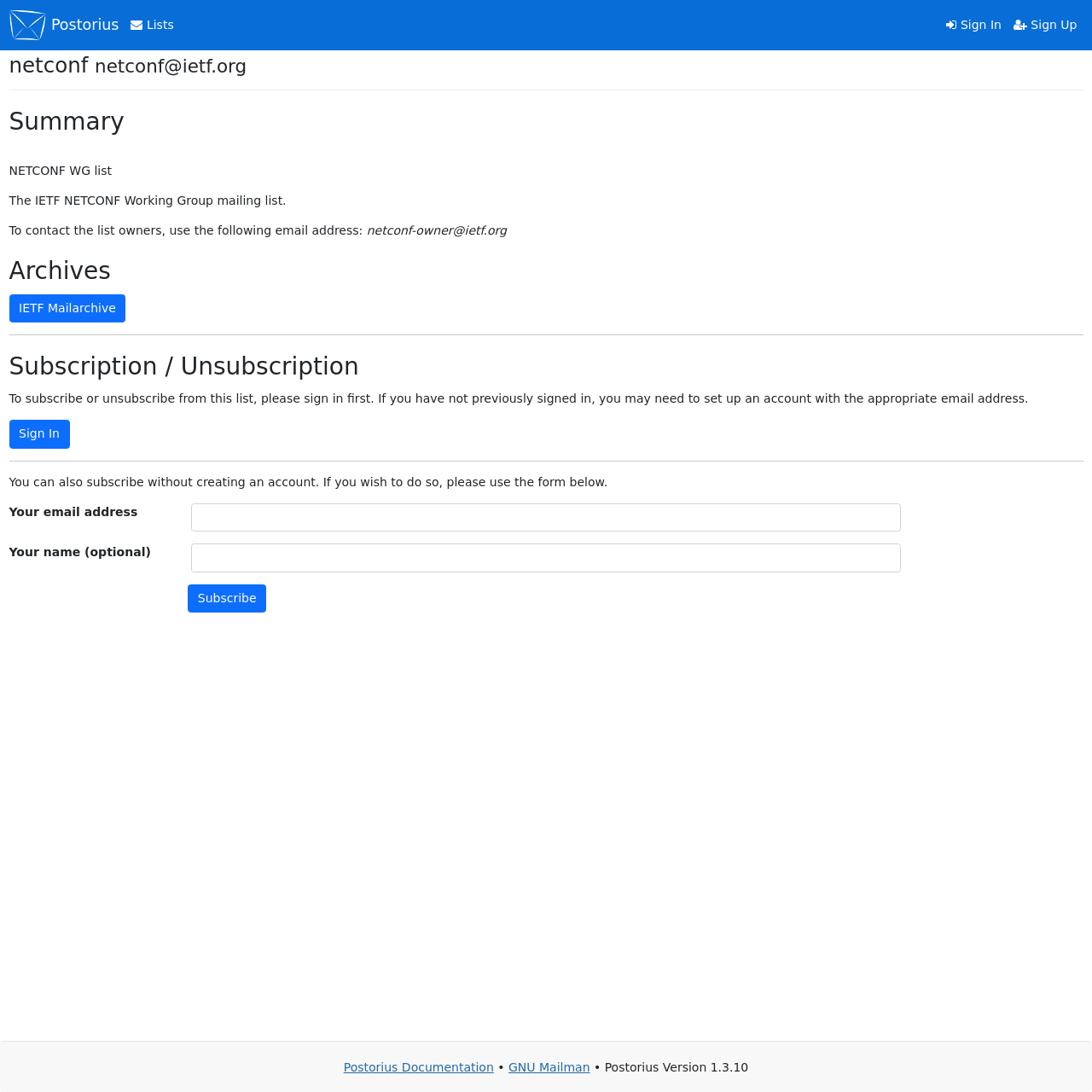Locate the bounding box coordinates of the area that needs to be clicked to fulfill the following instruction: "Sign In". The coordinates should be in the format of four float numbers between 0 and 1, namely [left, top, right, bottom].

[0.861, 0.01, 0.923, 0.036]